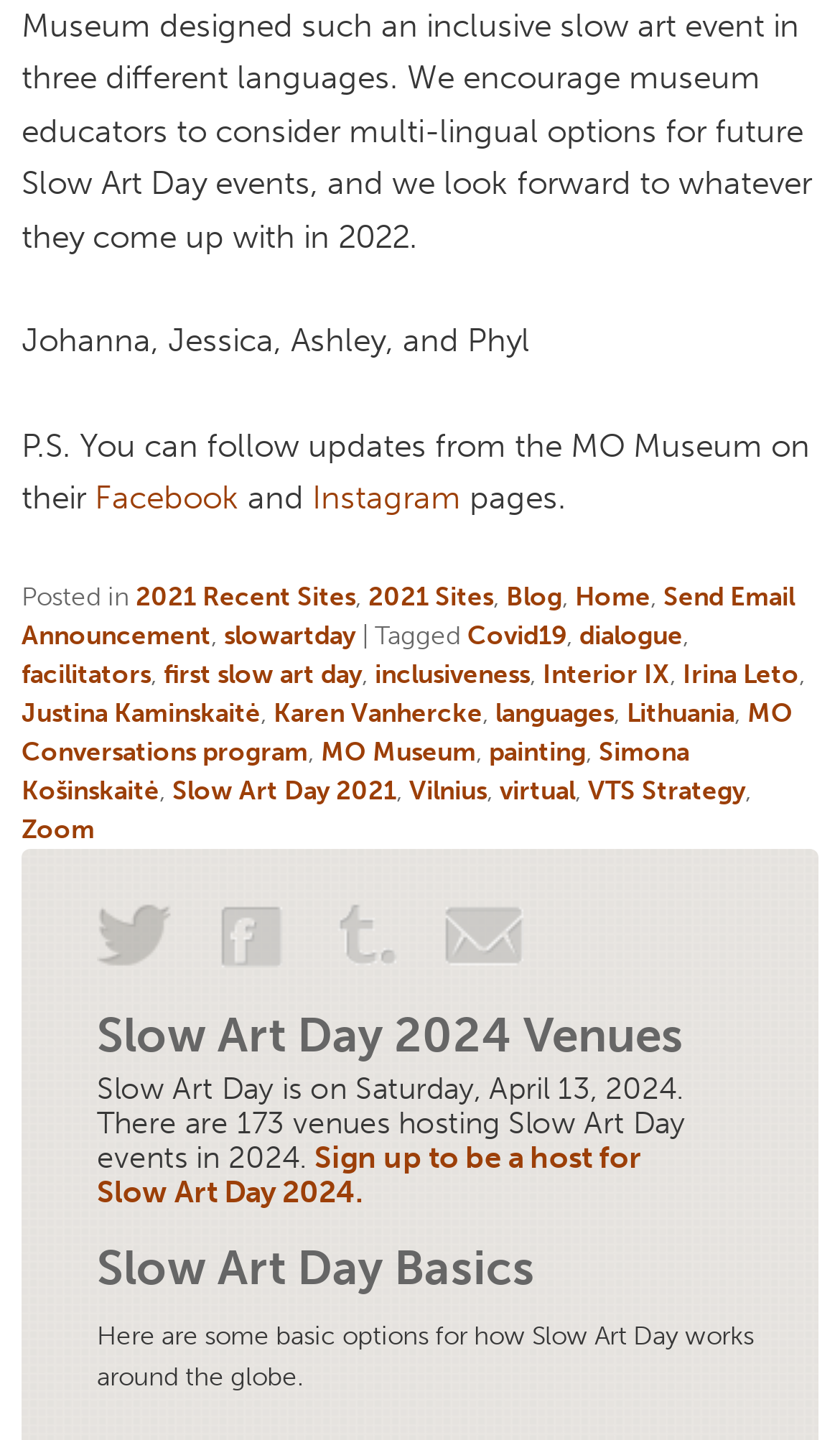Please locate the UI element described by "2021 Sites" and provide its bounding box coordinates.

[0.438, 0.404, 0.587, 0.425]